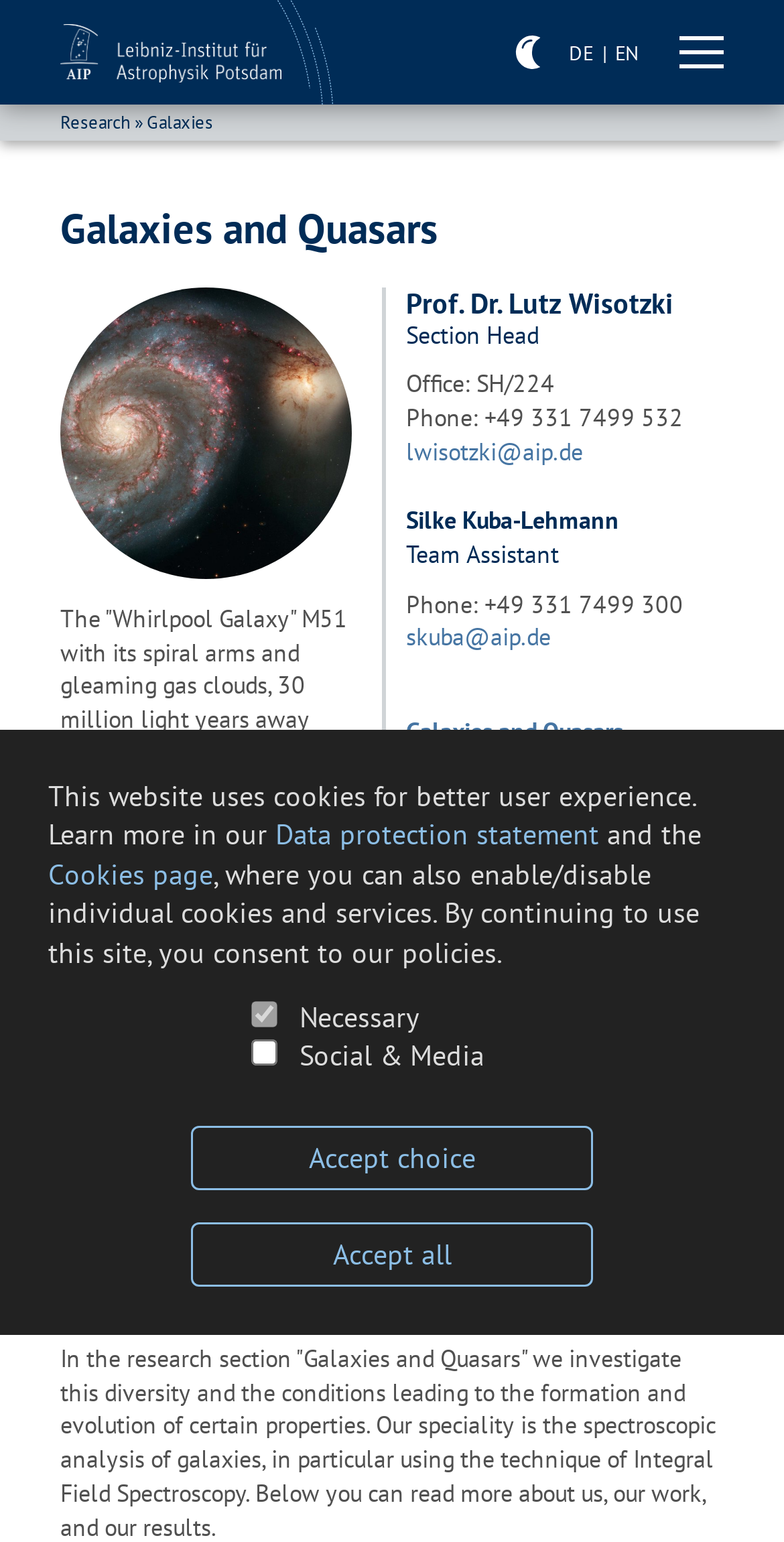Please provide a one-word or phrase answer to the question: 
What is the position of Prof. Dr. Lutz Wisotzki?

Section Head